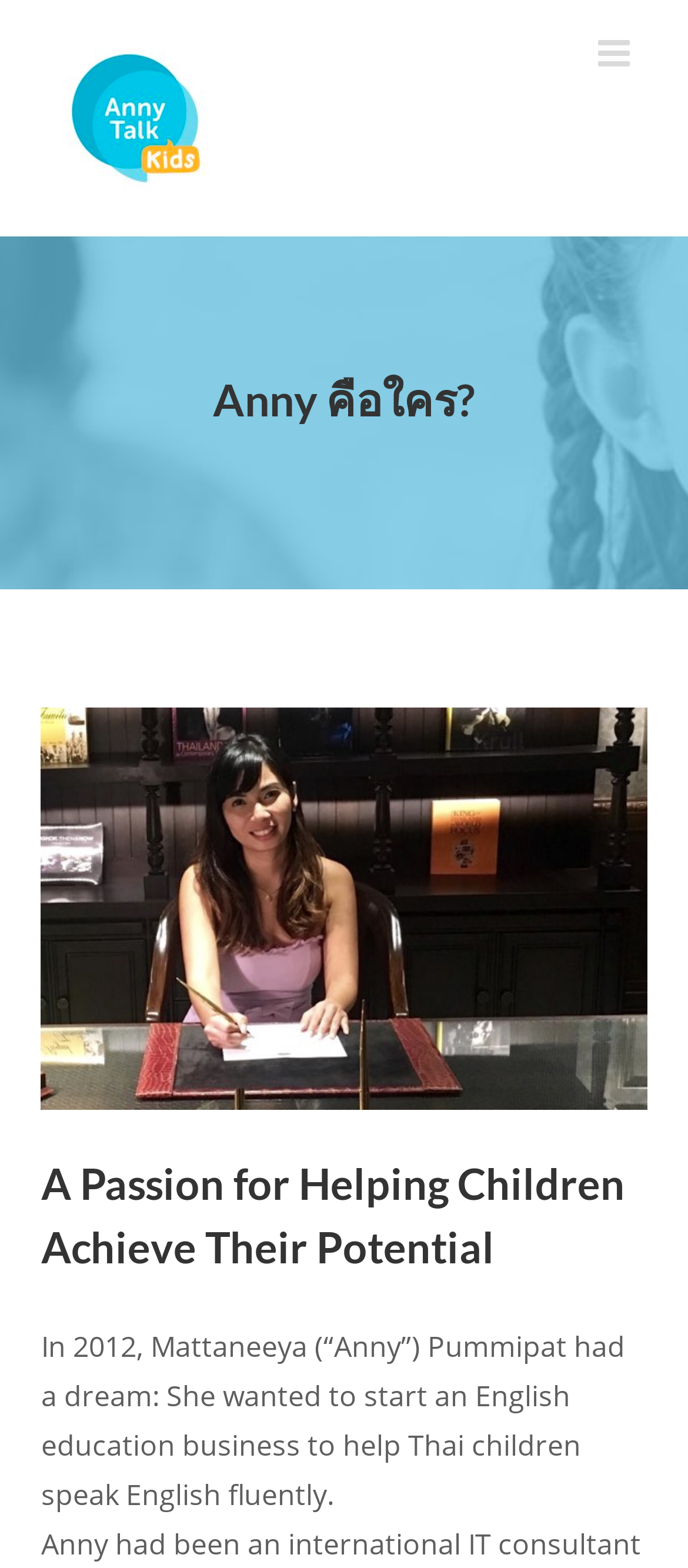Who is the founder of AnnyTalk Kids?
Refer to the screenshot and respond with a concise word or phrase.

Mattaneeya Pummipat